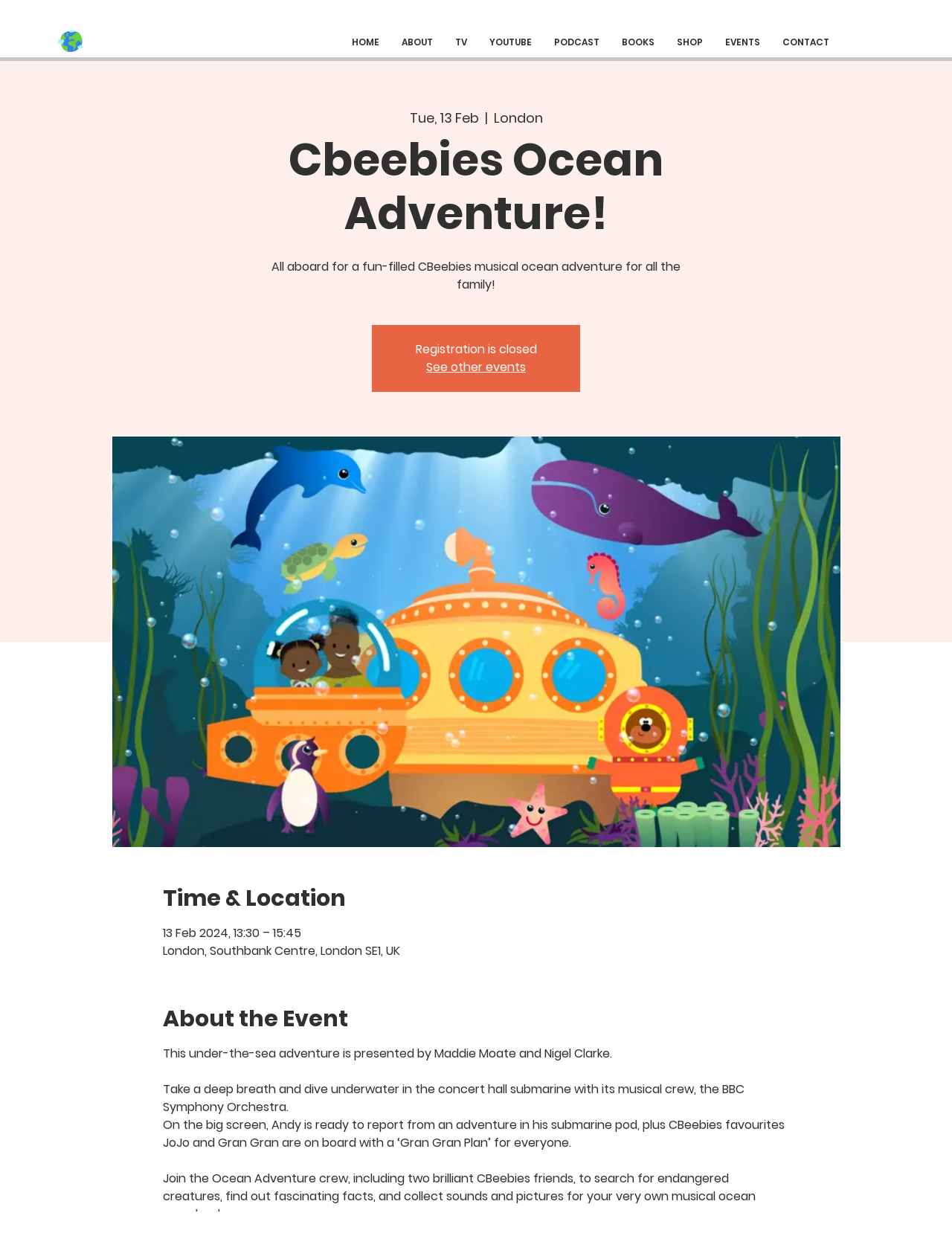Produce an extensive caption that describes everything on the webpage.

This webpage is about a CBeebies musical ocean adventure event. At the top, there are several links, including "MADDIE MOATE", "HOME", "ABOUT", "TV", "YOUTUBE", "PODCAST", "BOOKS", "SHOP", and "EVENTS", which are aligned horizontally across the page. Below these links, there is a heading that reads "Cbeebies Ocean Adventure!" in a prominent font.

Underneath the heading, there is a brief description of the event, which says "All aboard for a fun-filled CBeebies musical ocean adventure for all the family!" A large image of the ocean adventure takes up most of the page, spanning from the top to the bottom.

On the left side of the page, there are several sections of text, including "Time & Location", "About the Event", and a few paragraphs describing the event in more detail. The "Time & Location" section lists the date, time, and venue of the event, which is on February 13, 2024, at 13:30-15:45 at the Southbank Centre in London. The "About the Event" section describes the event as an under-the-sea adventure presented by Maddie Moate and Nigel Clarke, featuring the BBC Symphony Orchestra and CBeebies favorites JoJo and Gran Gran.

There are also a few calls-to-action on the page, including a link to "See other events" and a notice that "Registration is closed". Overall, the page is promoting a fun and educational event for families with young children.